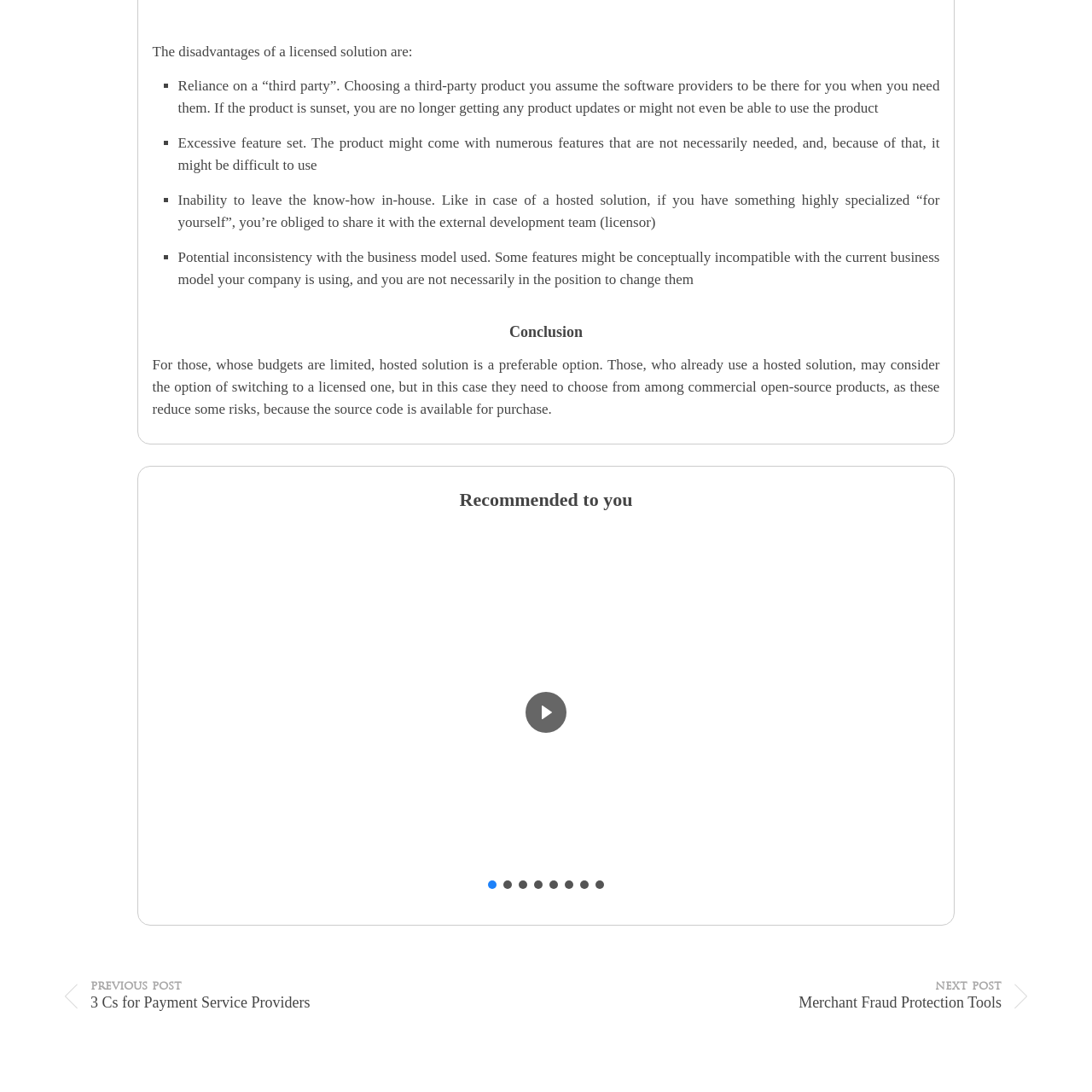Offer a meticulous description of everything depicted in the red-enclosed portion of the image.

The image features a prominent "Play" button, indicating its role in multimedia or interactive content, likely related to the recommended reading material on a webpage discussing payment solutions. Positioned within a slider interface, this button invites user interaction, enabling visitors to explore further content such as “UniPay Gateway: Open Source Payment Gateway.” This suggests that the accompanying content may provide insights into payment processing systems, highlighting the emphasis on open-source solutions as a flexible choice for businesses. The context implies that this slider serves as a navigational tool for users to engage with additional relevant options or resources regarding payment gateway solutions.